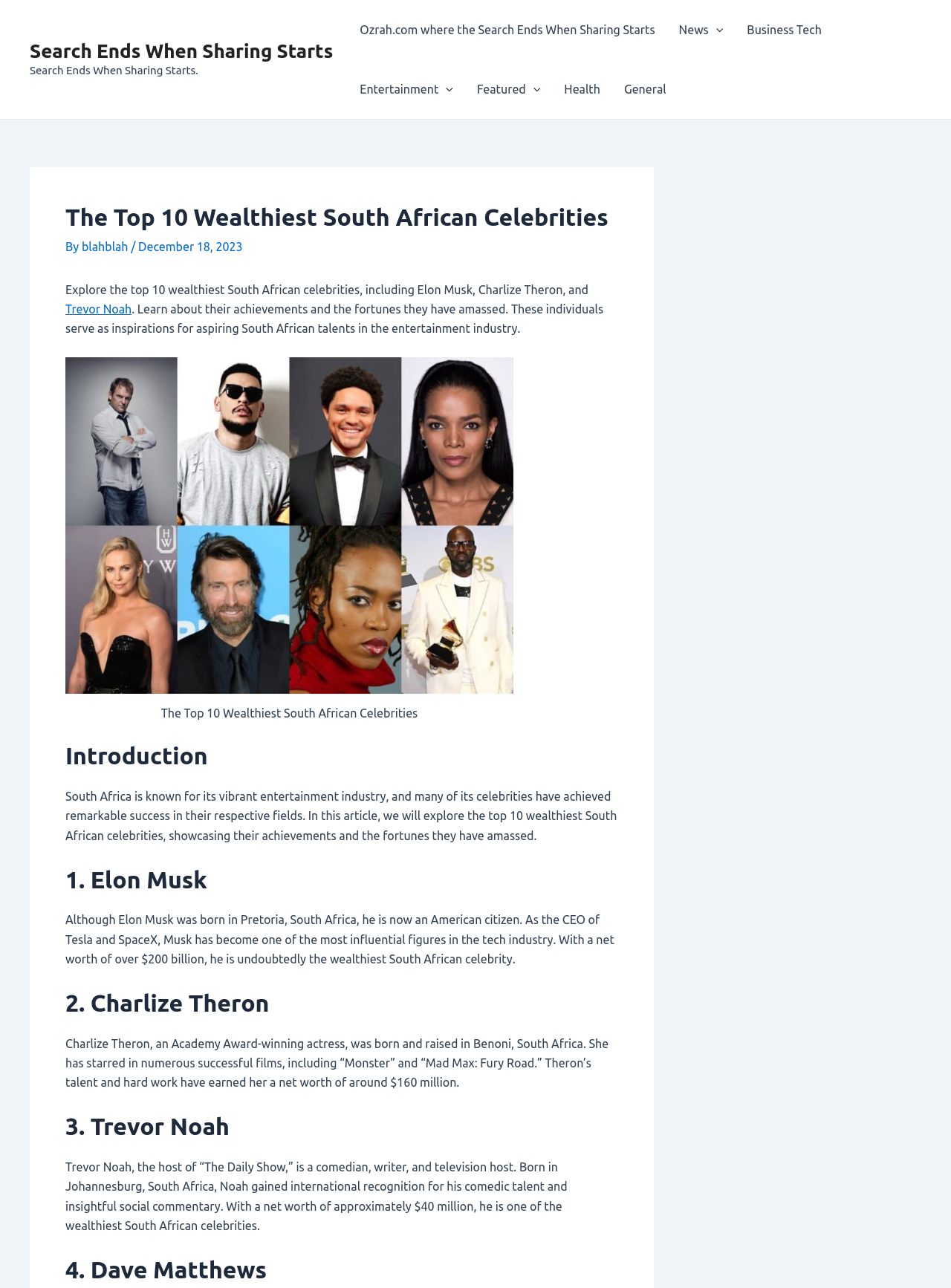Provide a single word or phrase answer to the question: 
How many wealthiest South African celebrities are listed in the article?

10